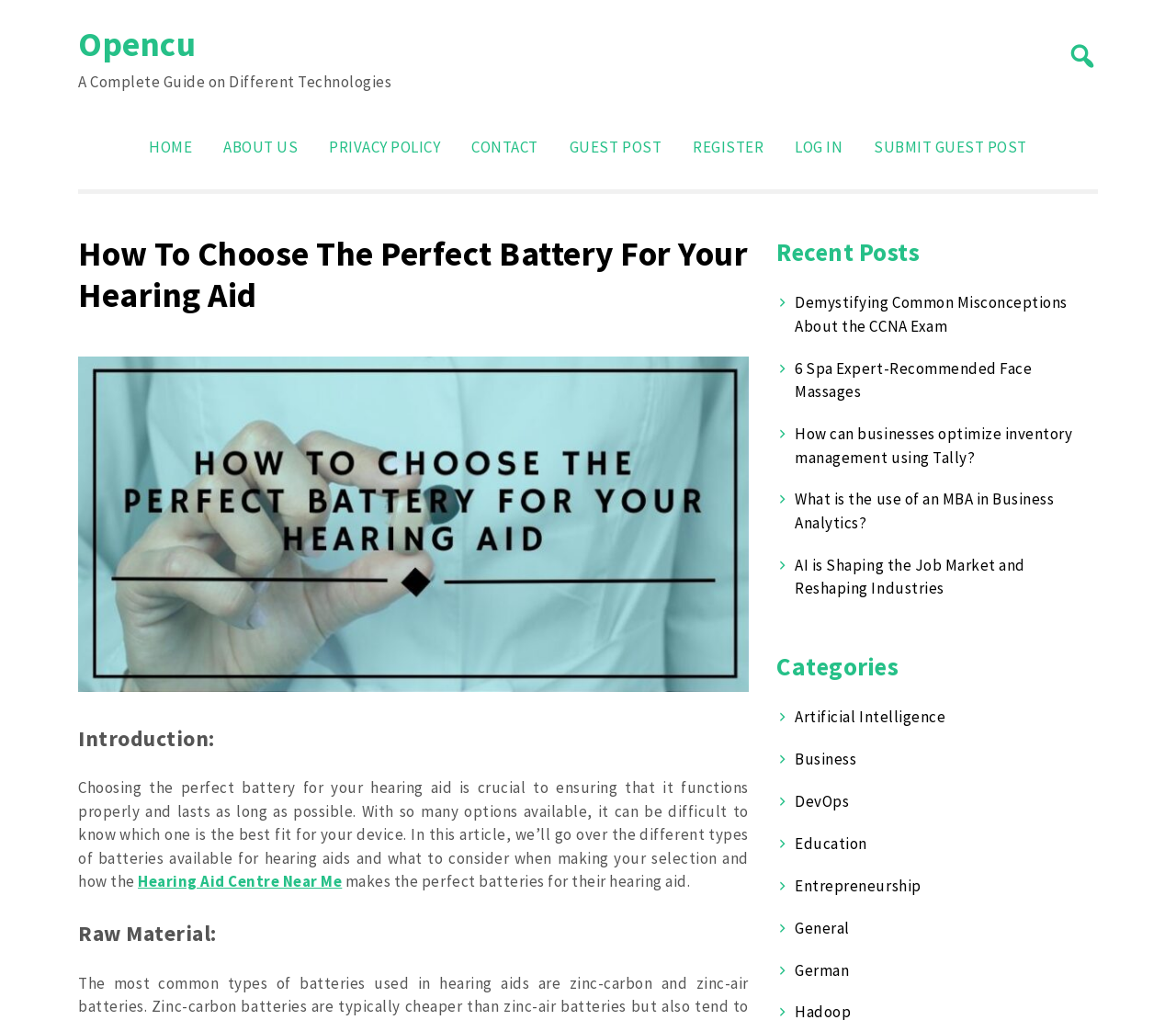Determine the bounding box coordinates for the area you should click to complete the following instruction: "View the 'Recent Posts'".

[0.66, 0.229, 0.934, 0.265]